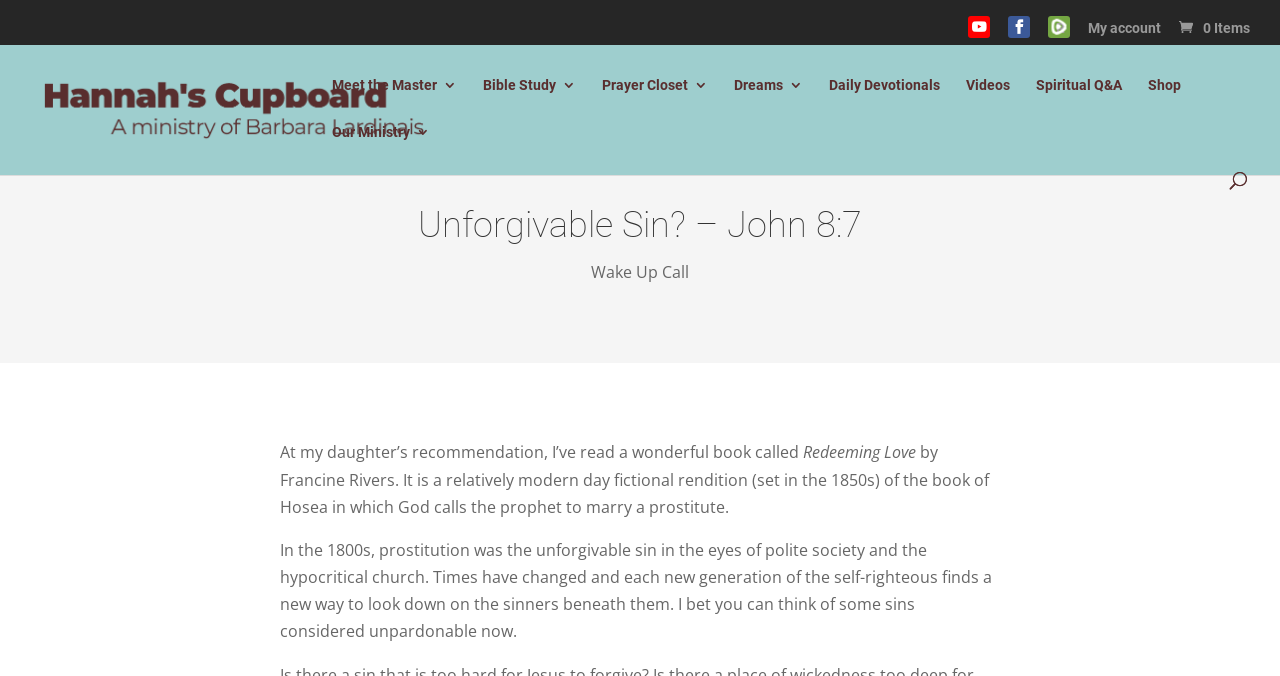Using floating point numbers between 0 and 1, provide the bounding box coordinates in the format (top-left x, top-left y, bottom-right x, bottom-right y). Locate the UI element described here: Wake Up Call

[0.462, 0.385, 0.538, 0.418]